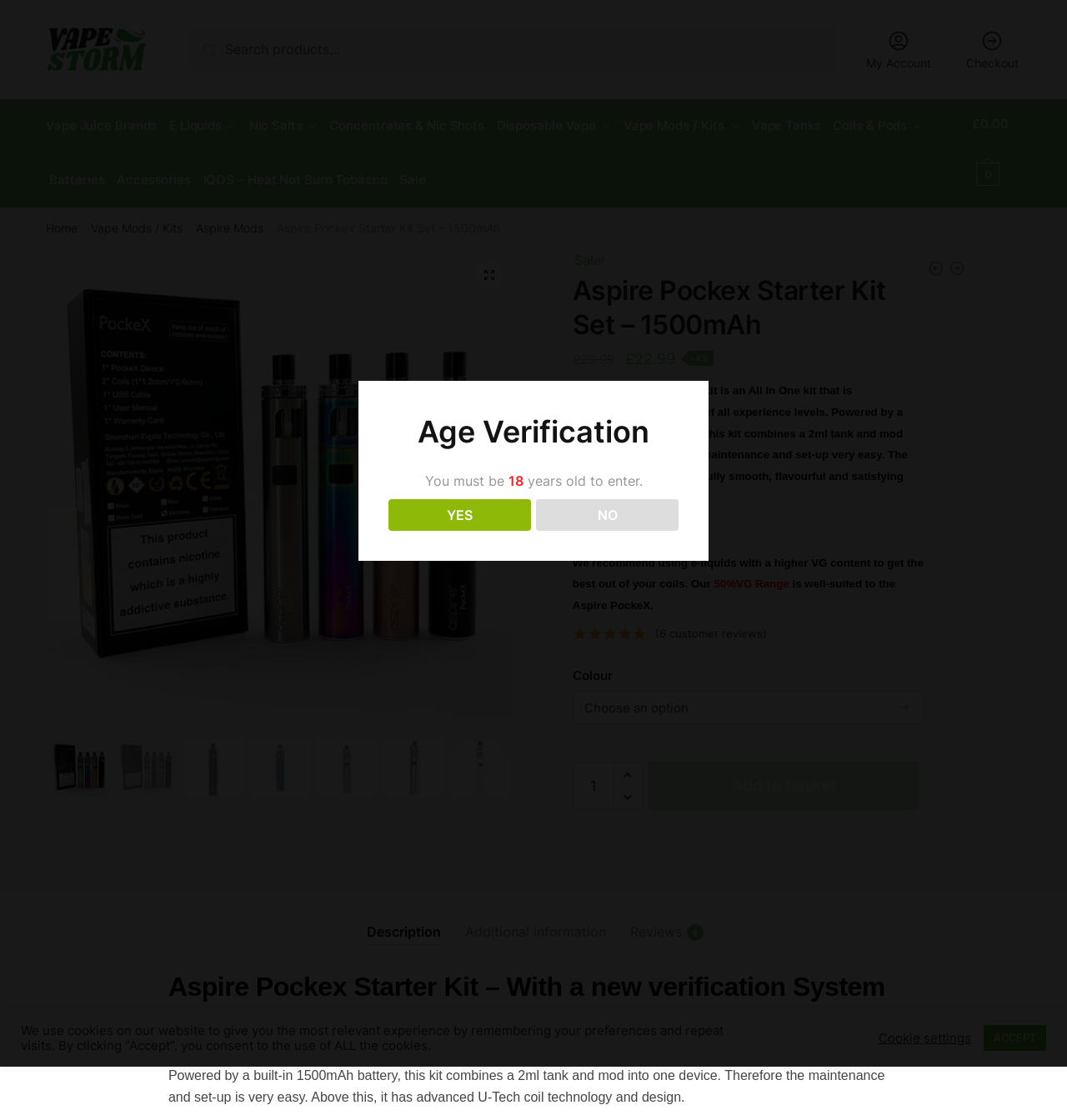Please specify the bounding box coordinates in the format (top-left x, top-left y, bottom-right x, bottom-right y), with all values as floating point numbers between 0 and 1. Identify the bounding box of the UI element described by: Additional information

[0.436, 0.789, 0.568, 0.836]